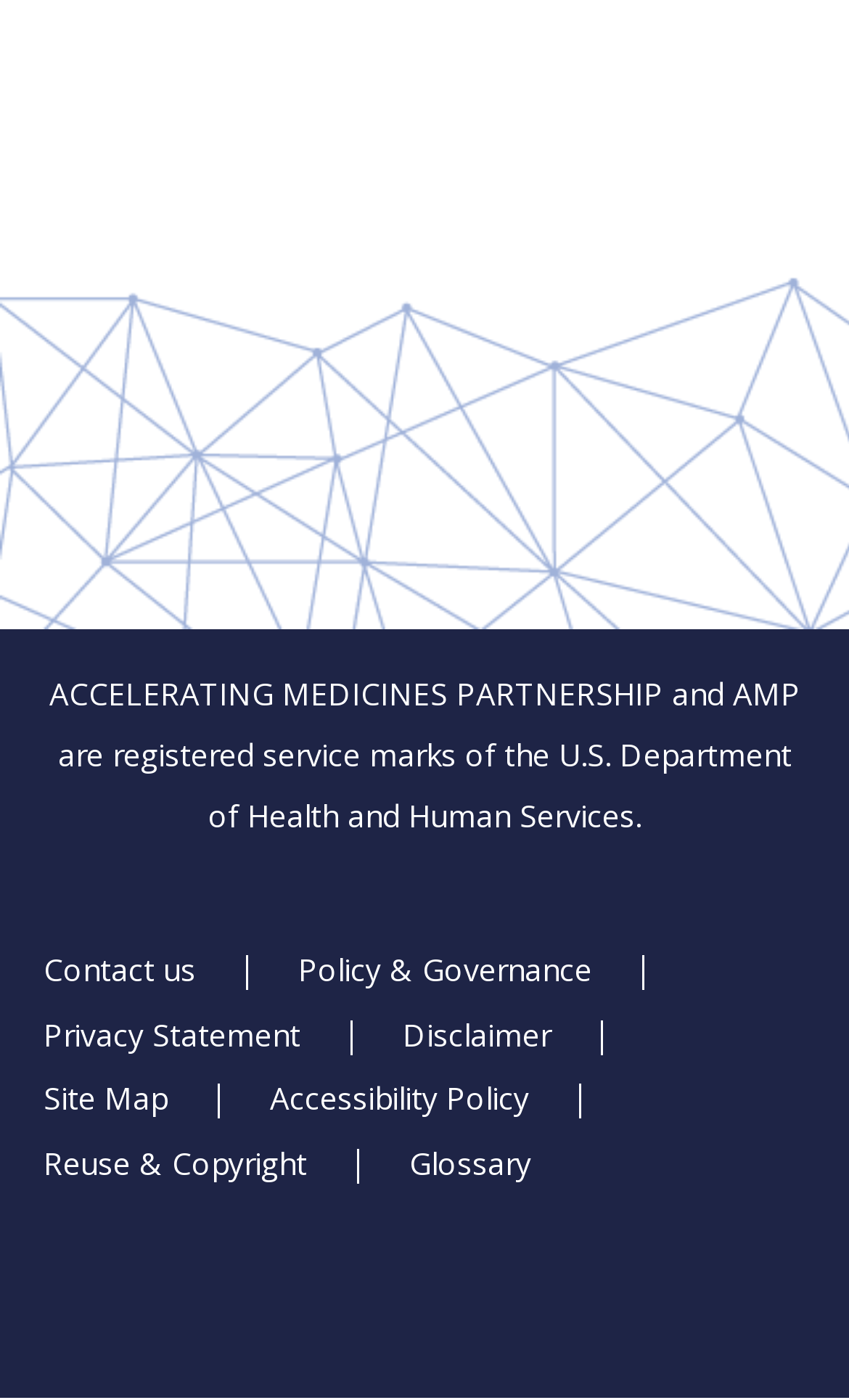Provide a short, one-word or phrase answer to the question below:
How many links are there in the footer section?

9